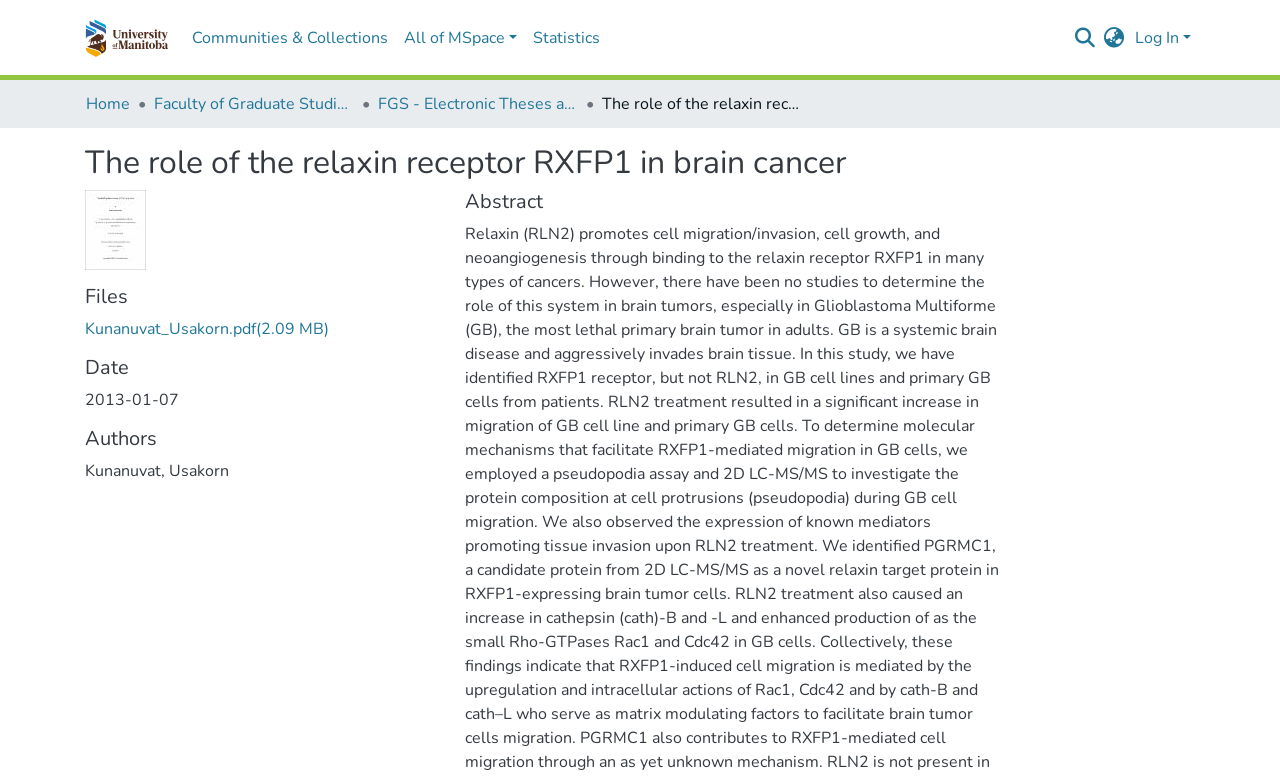Please identify the bounding box coordinates for the region that you need to click to follow this instruction: "Log in".

[0.884, 0.035, 0.934, 0.063]